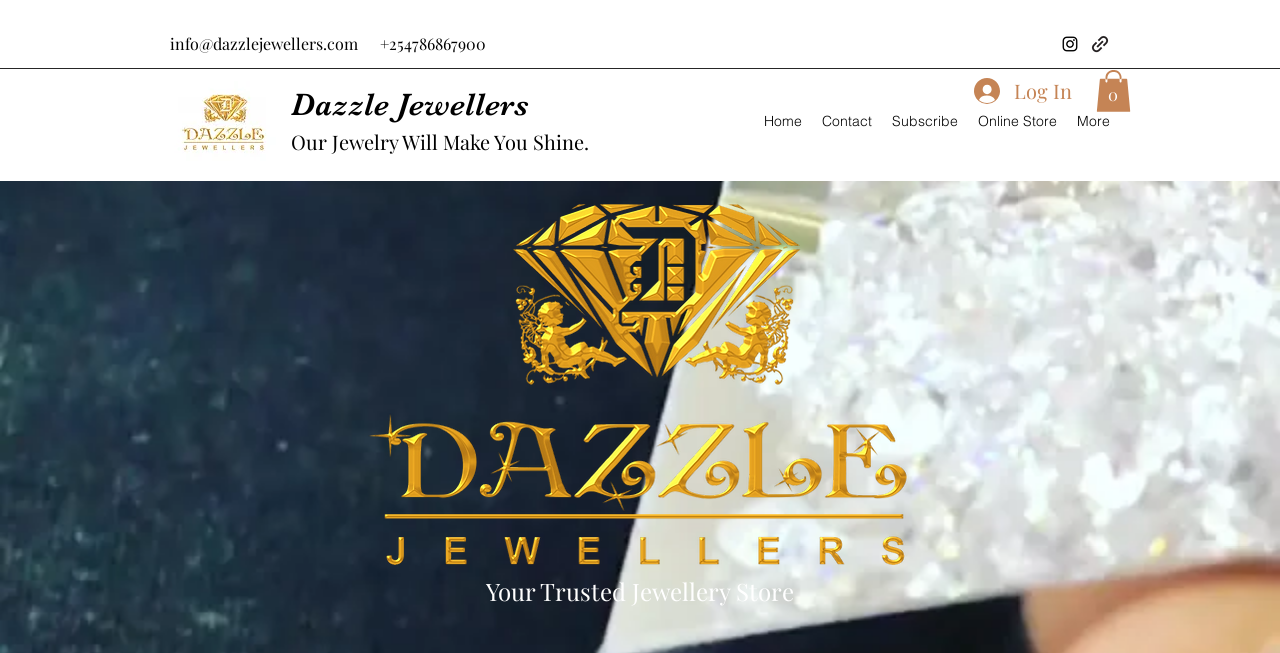Determine the bounding box coordinates for the clickable element to execute this instruction: "Click the email link". Provide the coordinates as four float numbers between 0 and 1, i.e., [left, top, right, bottom].

[0.133, 0.051, 0.28, 0.083]